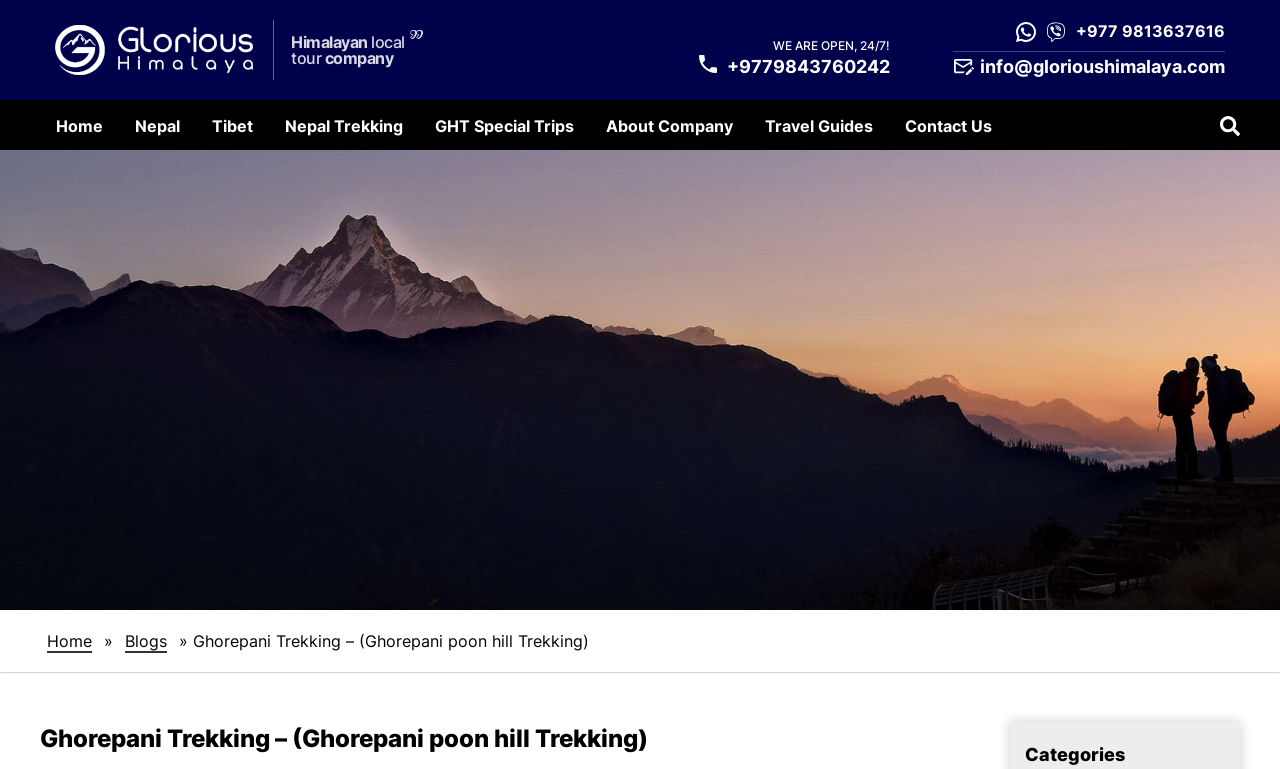Specify the bounding box coordinates of the region I need to click to perform the following instruction: "Go to the home page". The coordinates must be four float numbers in the range of 0 to 1, i.e., [left, top, right, bottom].

[0.031, 0.13, 0.093, 0.195]